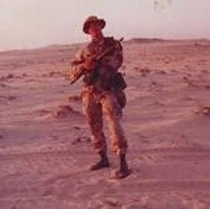What time of day is it in the image?
Please give a well-detailed answer to the question.

The soft hues of the sunset cast a warm glow over the sandy terrain, indicating that the image is taken during the sunset time of day.